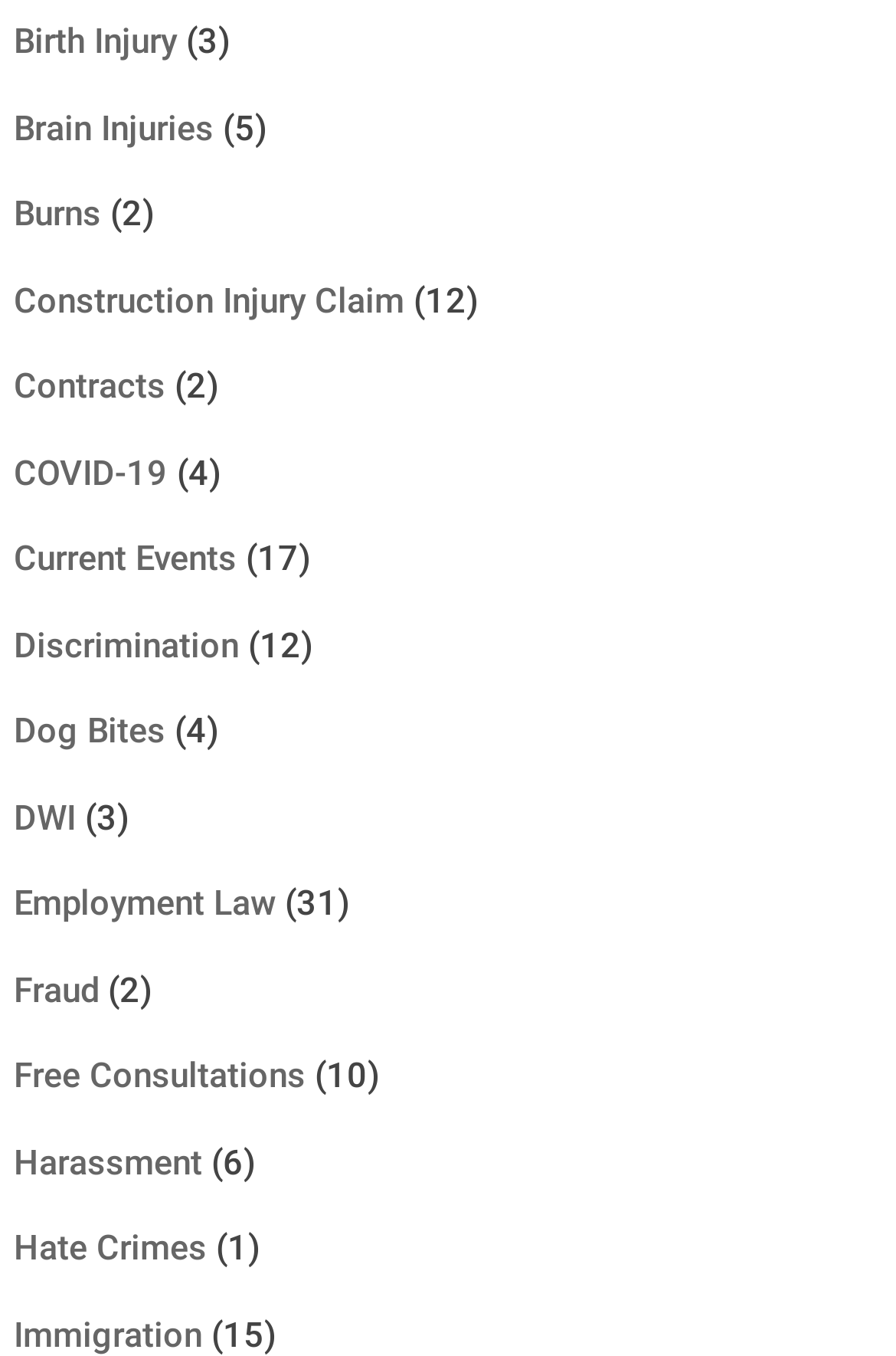Bounding box coordinates are specified in the format (top-left x, top-left y, bottom-right x, bottom-right y). All values are floating point numbers bounded between 0 and 1. Please provide the bounding box coordinate of the region this sentence describes: Immigration

[0.015, 0.969, 0.225, 0.999]